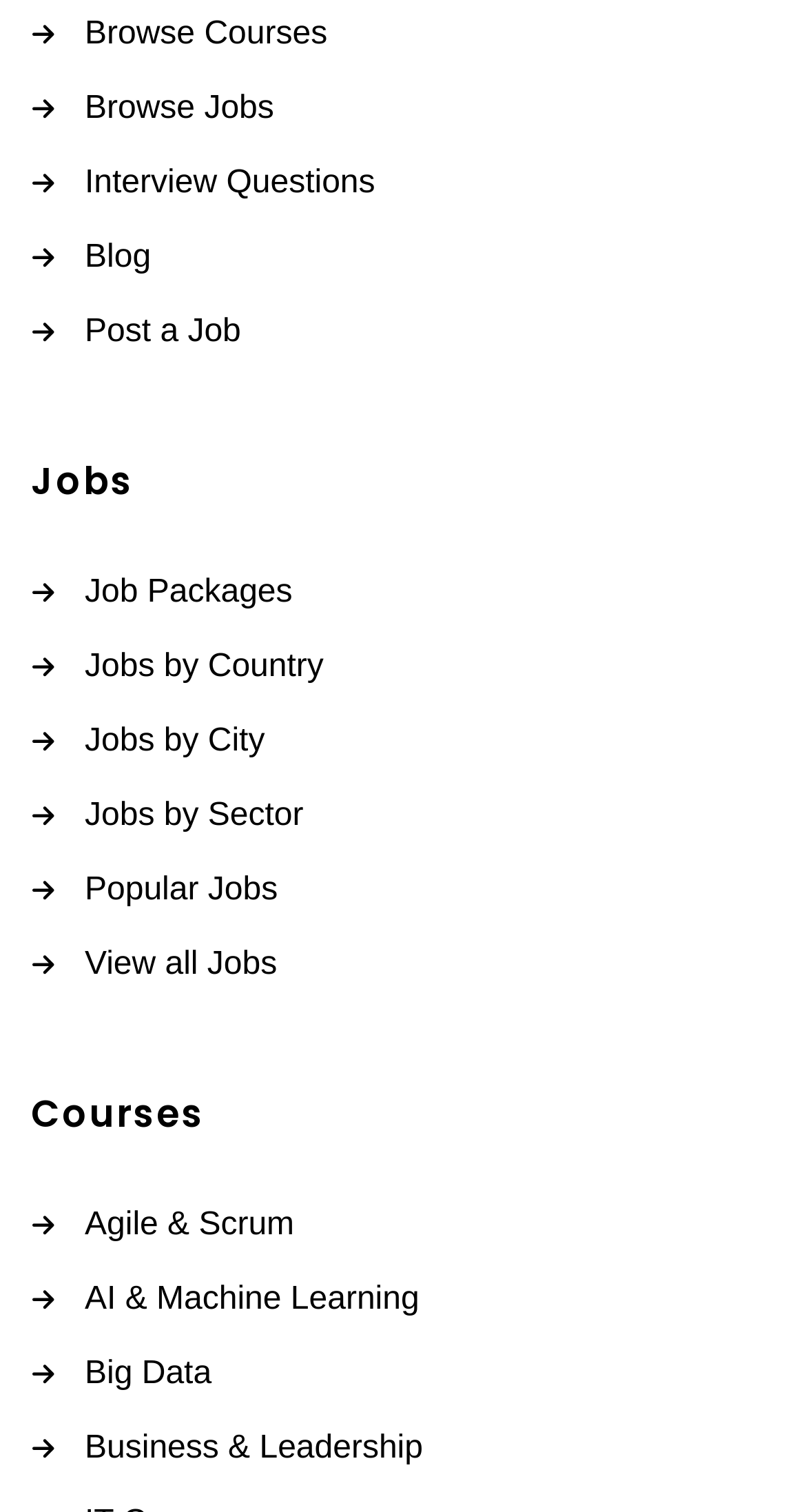How many course categories are listed?
Answer with a single word or short phrase according to what you see in the image.

5